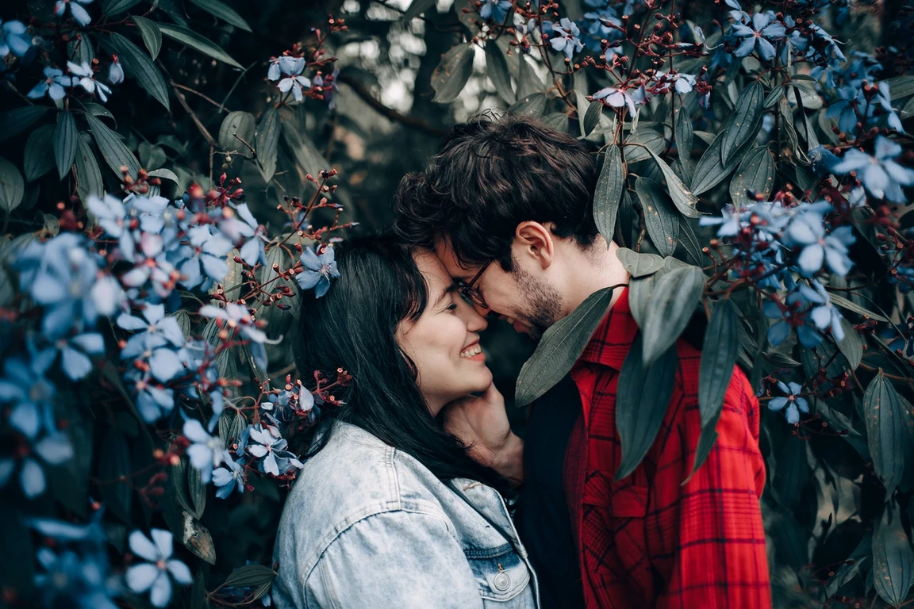What is the significance of the natural setting?
Provide a one-word or short-phrase answer based on the image.

Enhances the essence of their bond